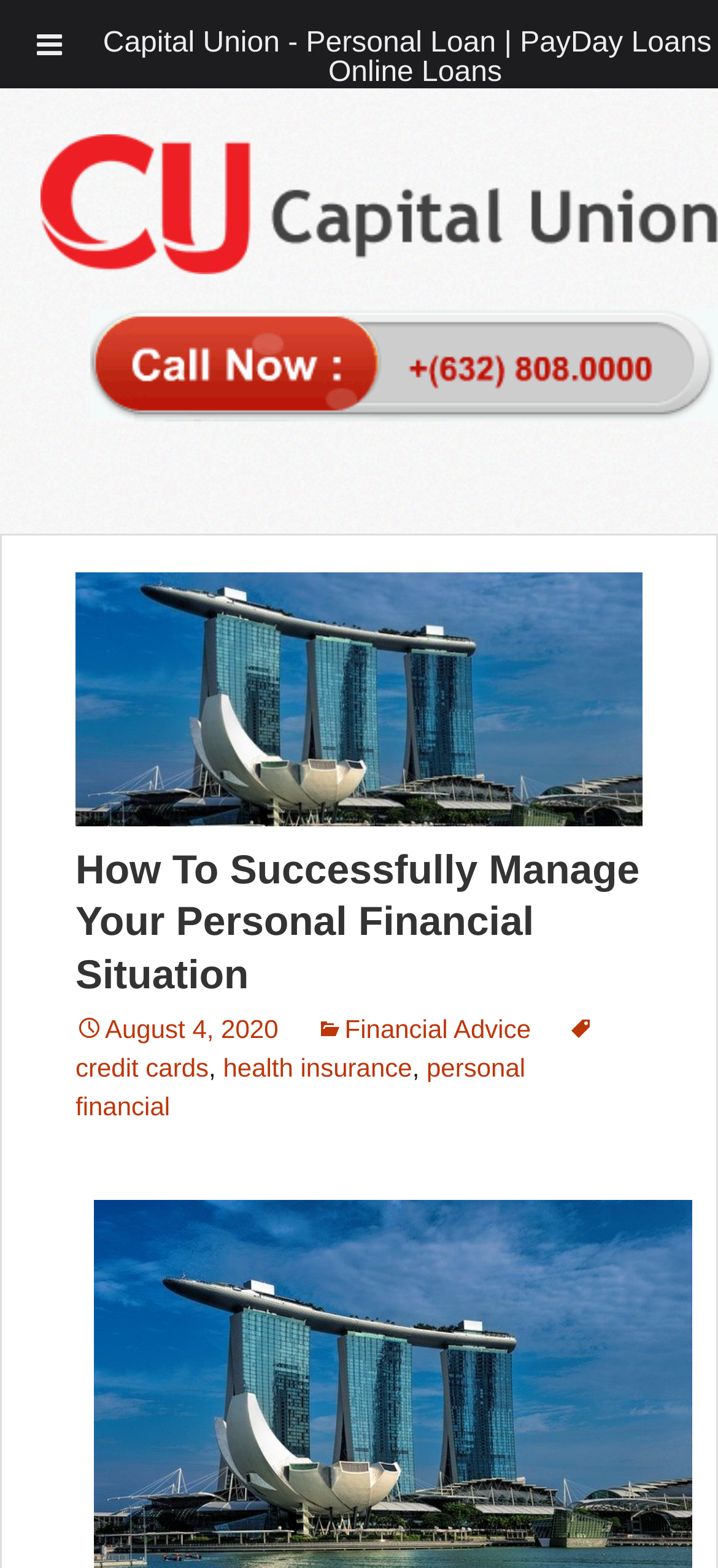What is the name of the website?
Look at the image and respond with a one-word or short phrase answer.

Capital Union